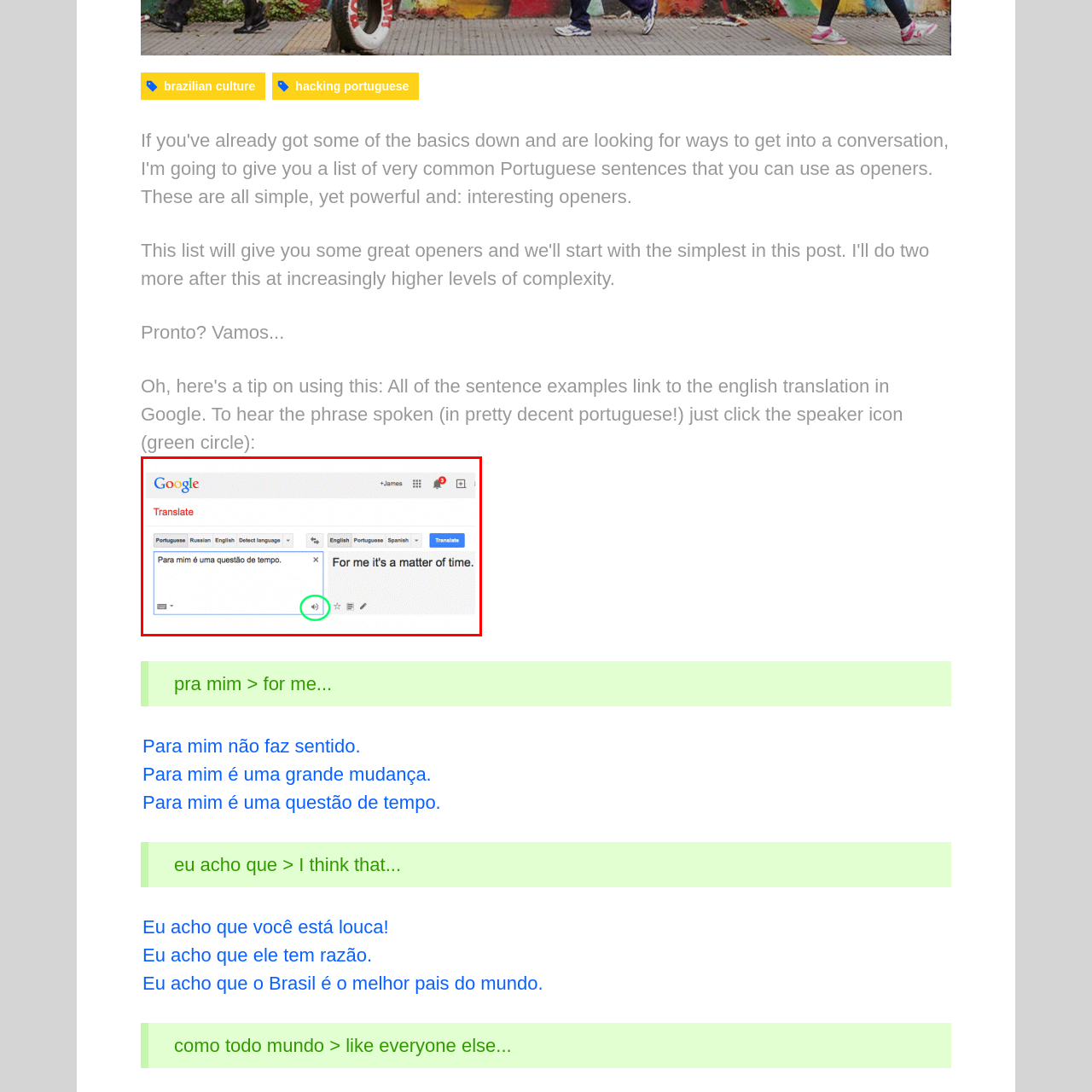Please examine the section highlighted with a blue border and provide a thorough response to the following question based on the visual information: 
What is the function of the green highlighted button?

The green highlighted button below the translated text has a speaker icon, which suggests that it is related to audio or sound. Given the context of the Google Translate interface, it is likely that this button allows the user to listen to the pronunciation of the translated phrase.